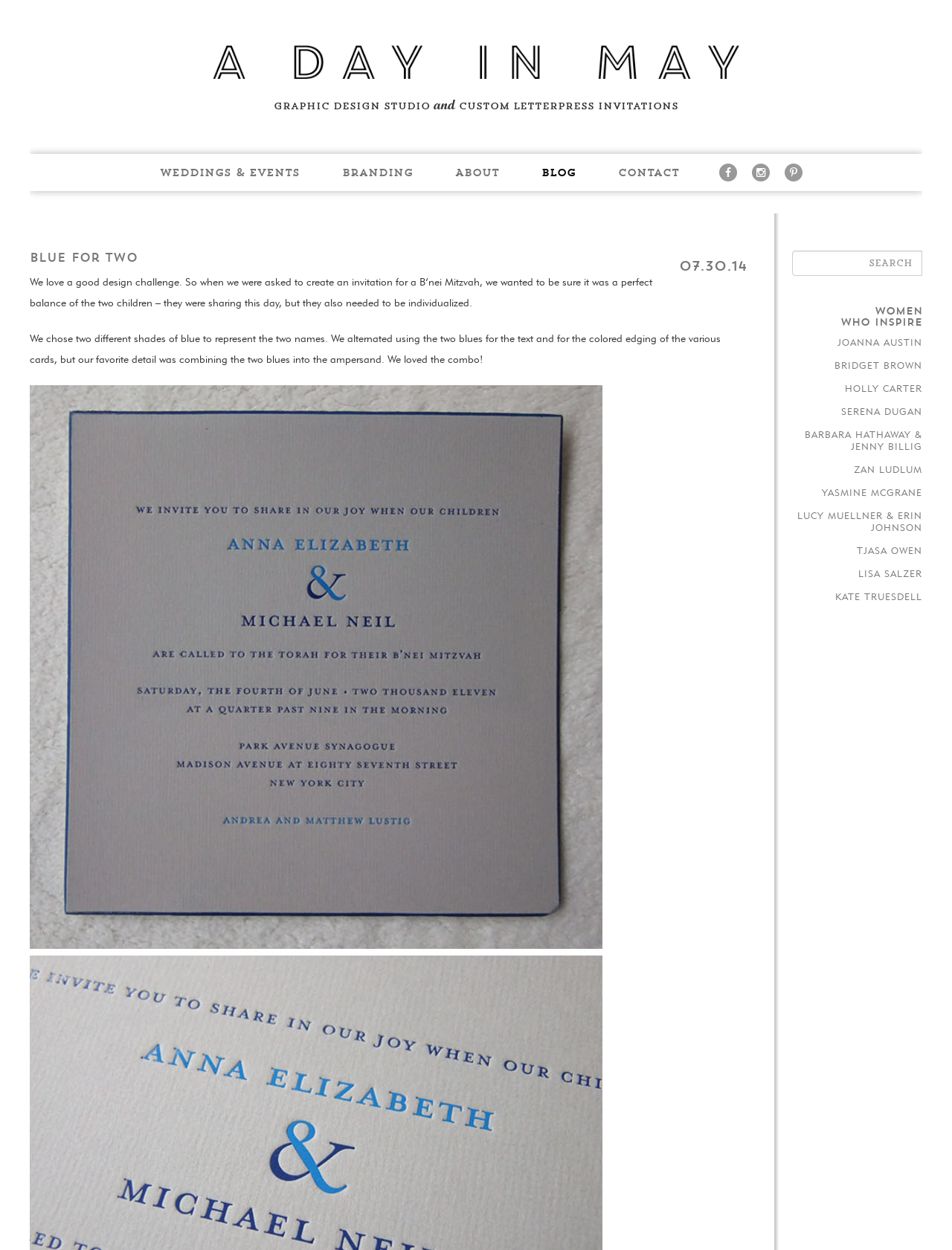Please specify the bounding box coordinates of the element that should be clicked to execute the given instruction: 'Click on Weddings & Events'. Ensure the coordinates are four float numbers between 0 and 1, expressed as [left, top, right, bottom].

[0.148, 0.123, 0.334, 0.153]